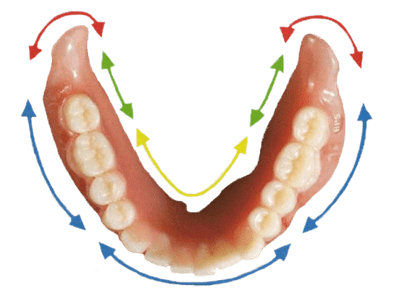What is the focus of the dental clinic? Refer to the image and provide a one-word or short phrase answer.

Comfort and stability